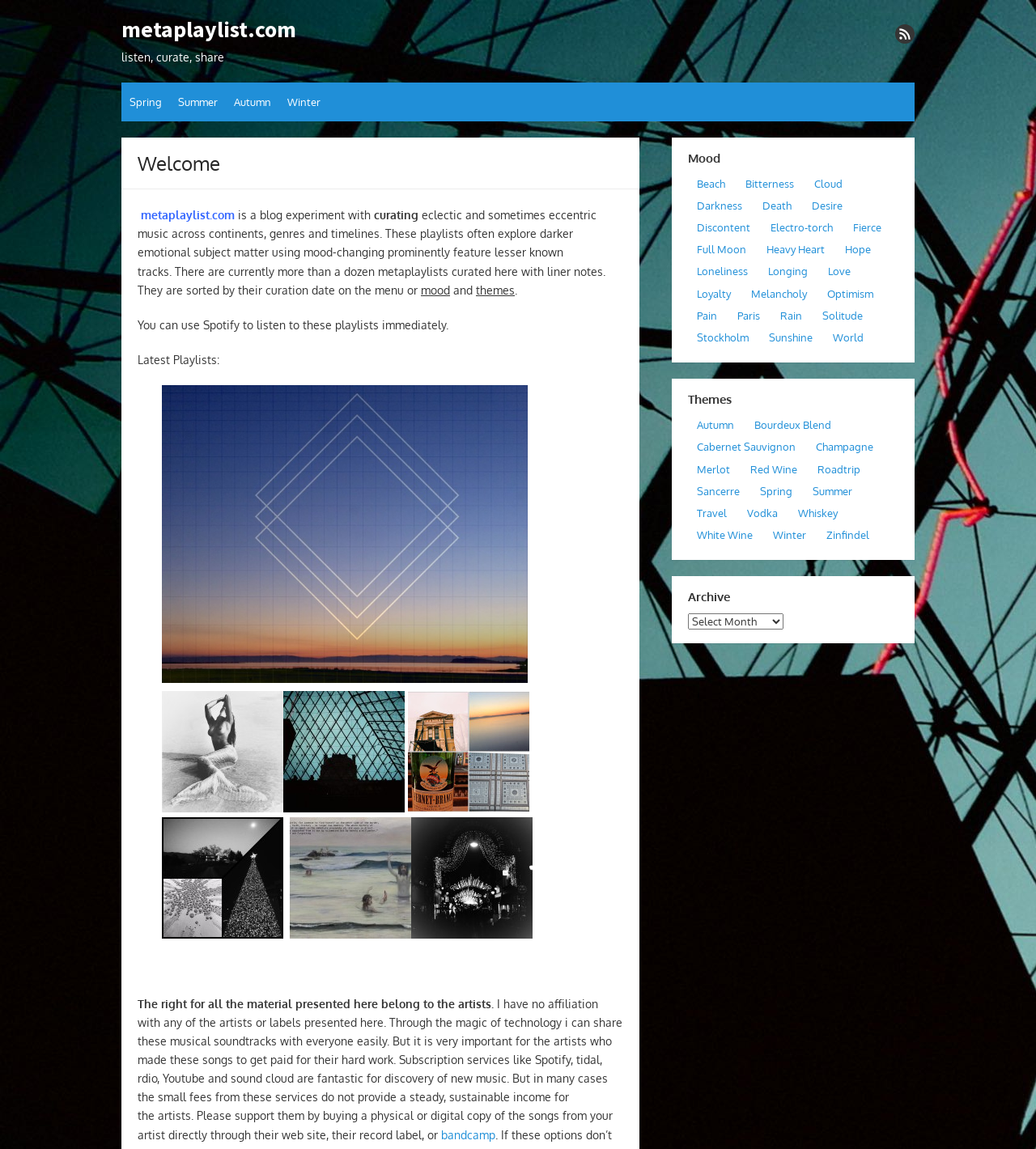Please specify the bounding box coordinates of the area that should be clicked to accomplish the following instruction: "view the latest playlists". The coordinates should consist of four float numbers between 0 and 1, i.e., [left, top, right, bottom].

[0.133, 0.307, 0.212, 0.319]